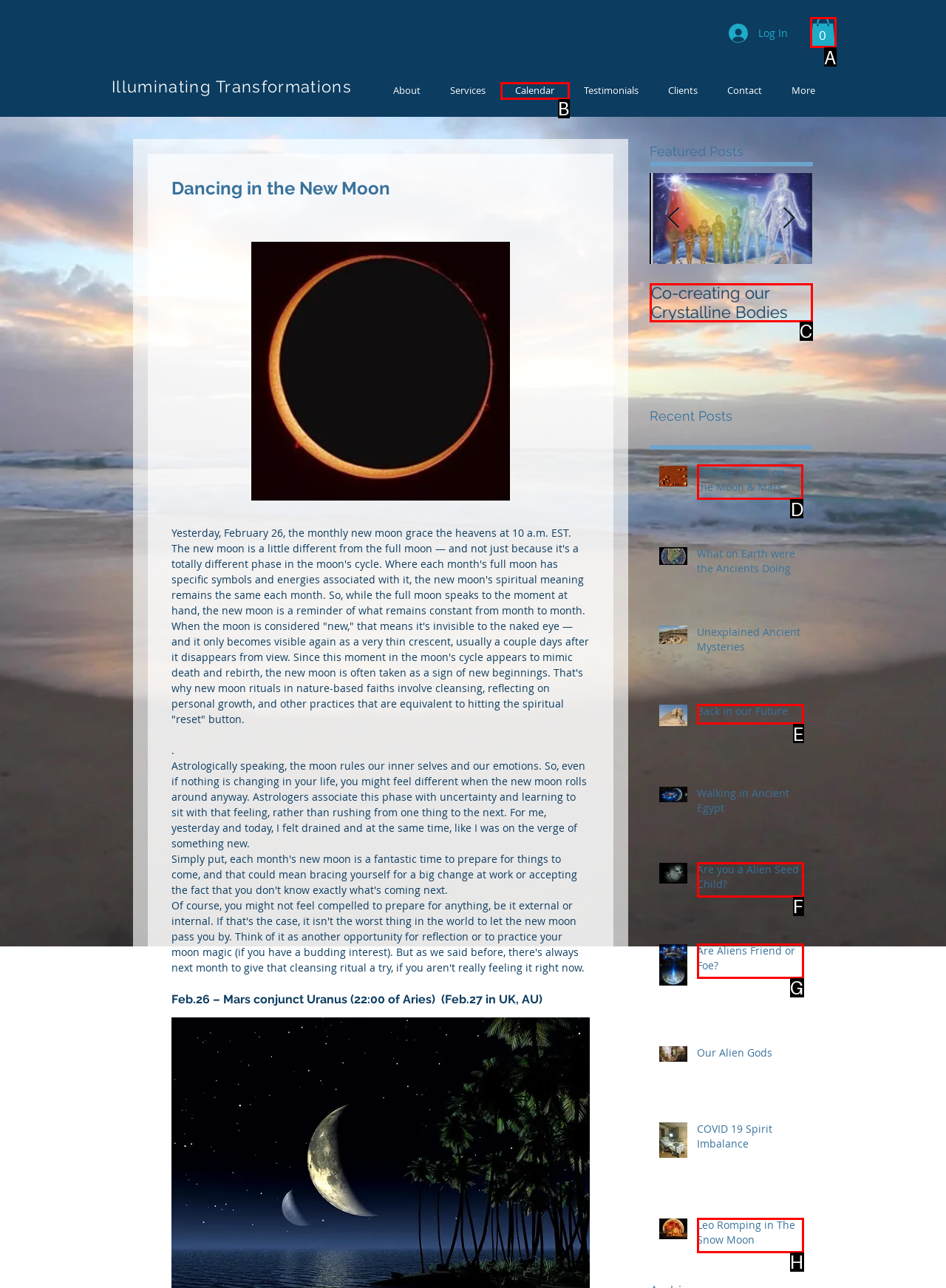Identify the correct lettered option to click in order to perform this task: Read the post 'Strange things on the Moon & Mars'. Respond with the letter.

D